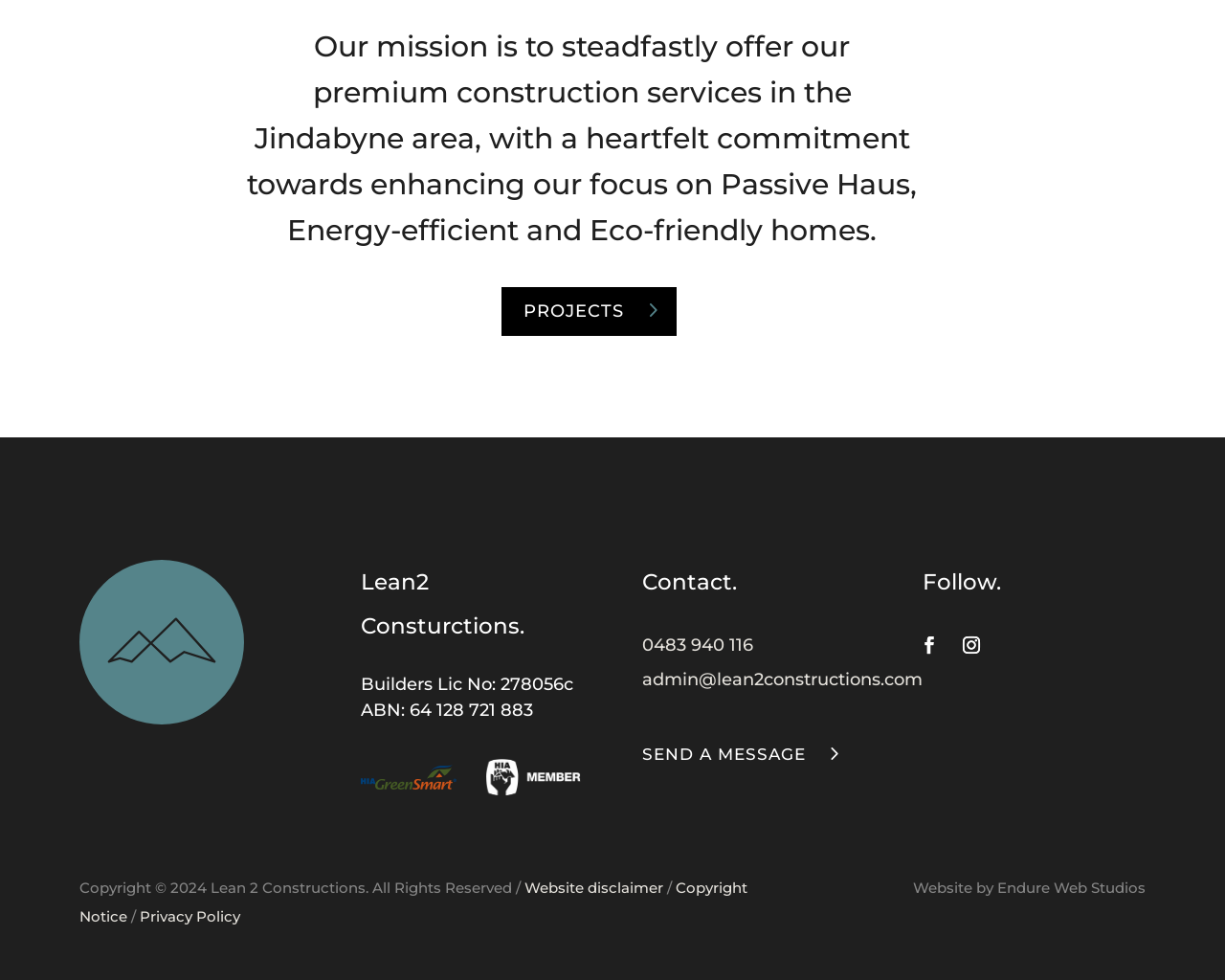Find the bounding box coordinates of the element to click in order to complete this instruction: "Follow on social media". The bounding box coordinates must be four float numbers between 0 and 1, denoted as [left, top, right, bottom].

[0.753, 0.641, 0.781, 0.676]